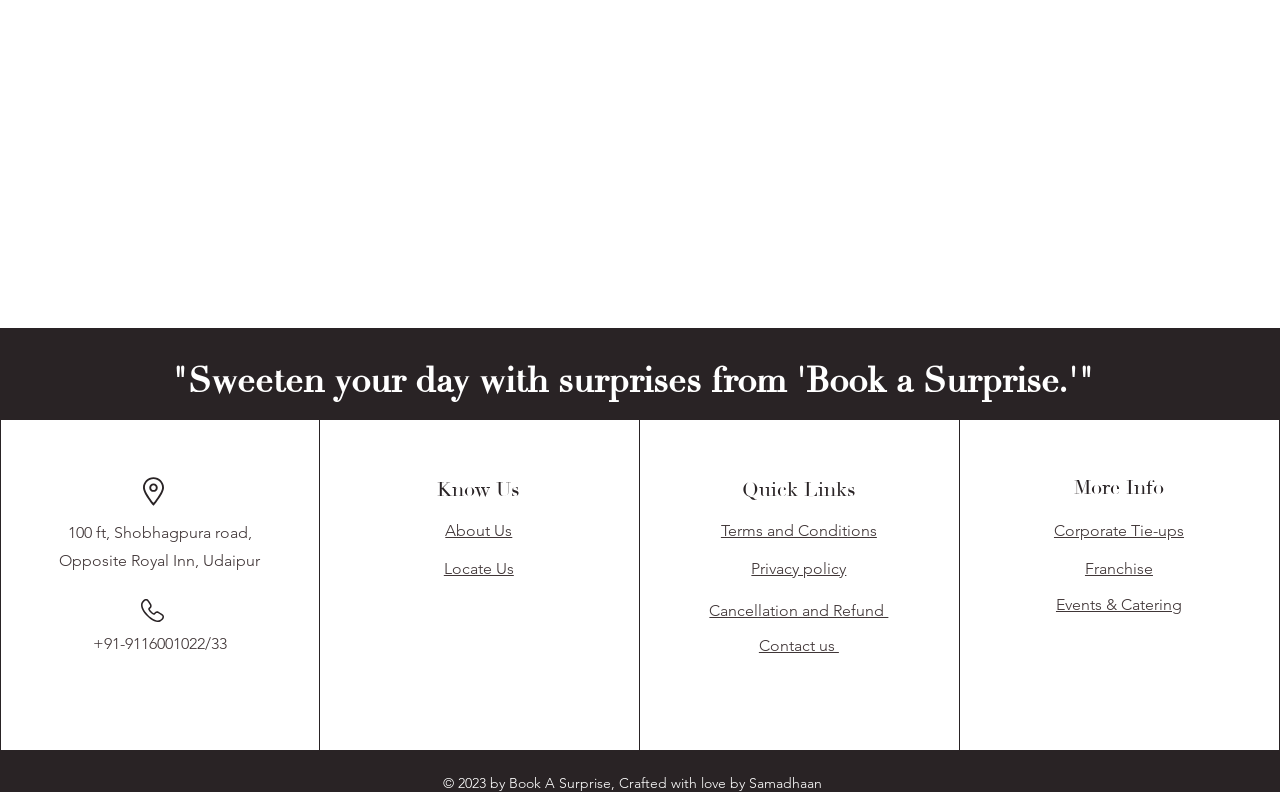Based on the image, please elaborate on the answer to the following question:
Who crafted the website of Book a Surprise?

I found the information by looking at the static text element at the bottom of the page, which says 'Crafted with love by Samadhaan'.